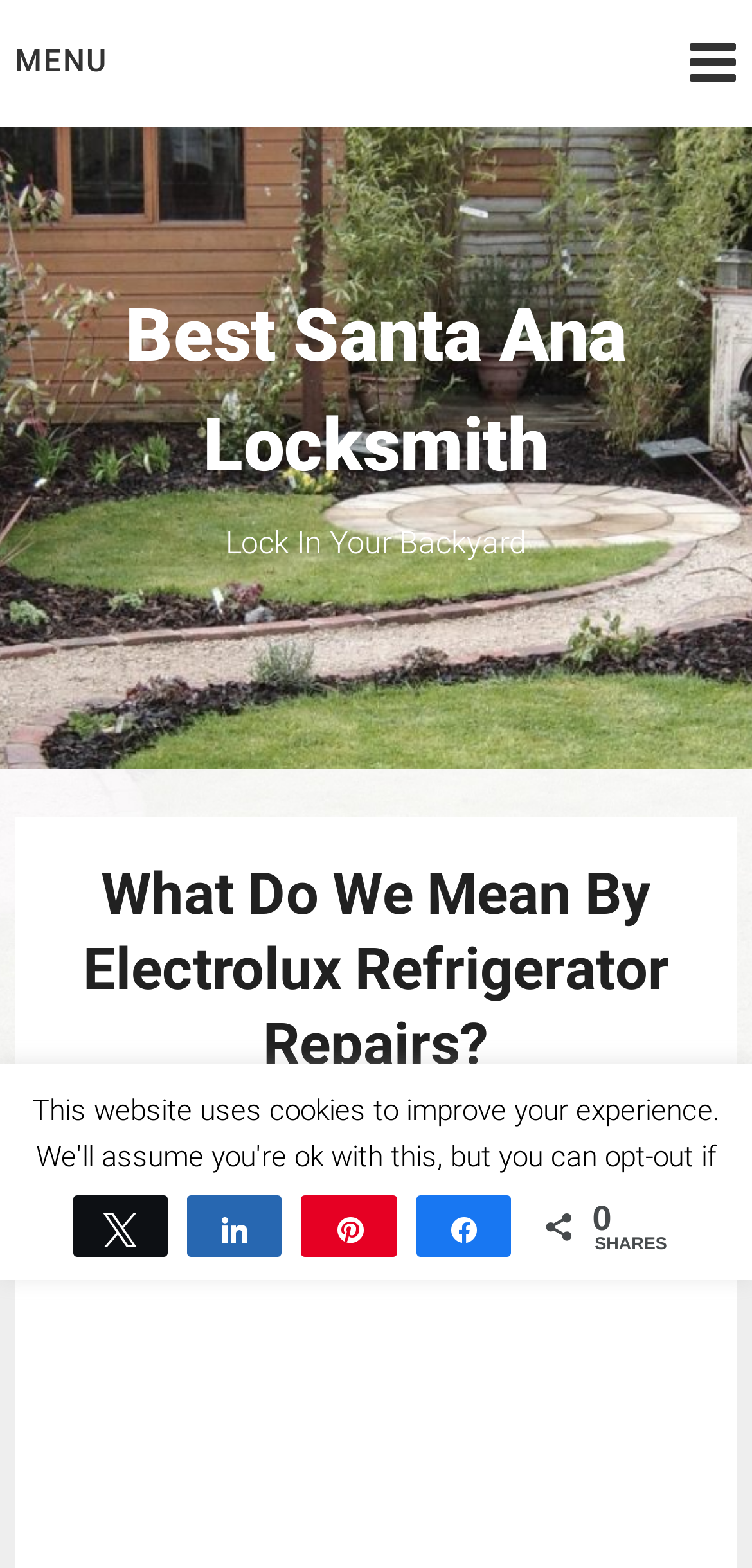Based on the description "Cookie settings", find the bounding box of the specified UI element.

[0.35, 0.765, 0.609, 0.787]